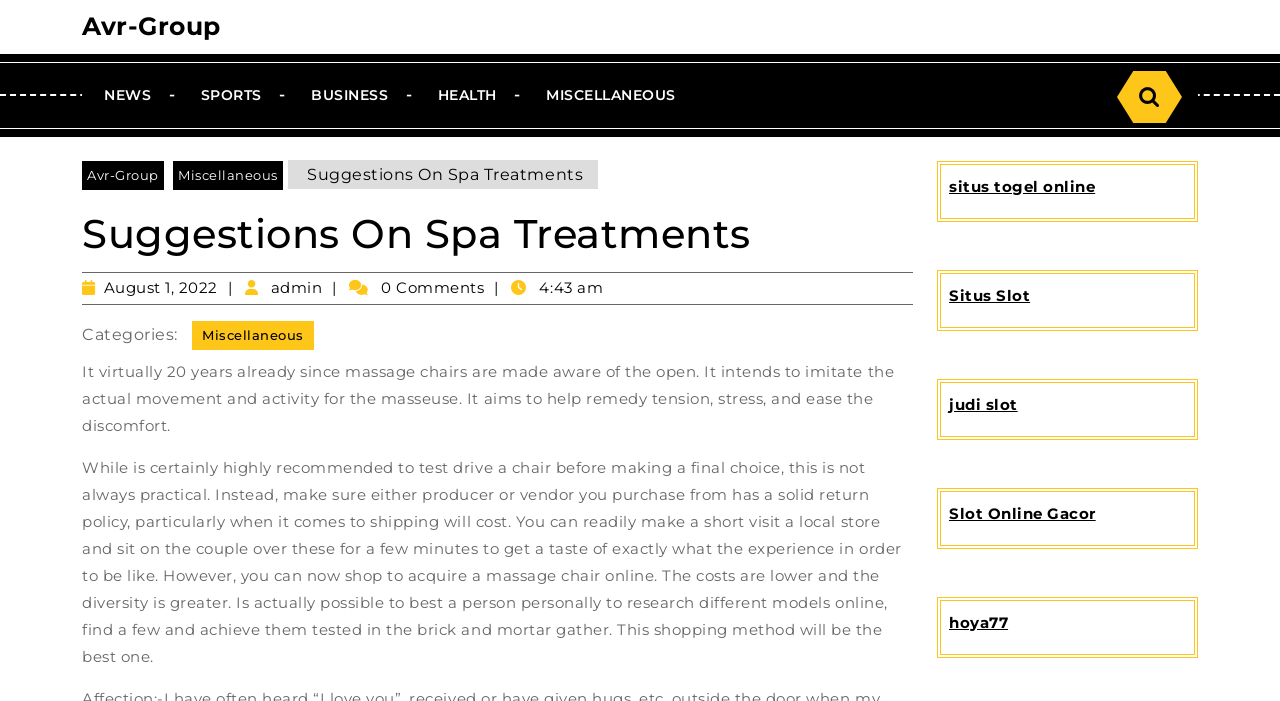Create a full and detailed caption for the entire webpage.

The webpage is about "Suggestions On Spa Treatments" by Avr-Group. At the top, there is a navigation menu with links to different categories such as NEWS, SPORTS, BUSINESS, HEALTH, and MISCELLANEOUS. On the top right, there is a search box with a "Search" button. 

Below the navigation menu, there is a horizontal separator line. Underneath, there are two links to Avr-Group and Miscellaneous. The main content of the webpage is a blog post titled "Suggestions On Spa Treatments" with a heading and a publication date of August 1, 2022. The post has 0 comments and was published by admin.

The blog post content is divided into two paragraphs. The first paragraph discusses the history and purpose of massage chairs, which aim to relieve tension, stress, and discomfort. The second paragraph provides advice on how to choose a massage chair, suggesting that readers should research different models online, test them in a local store, and consider the return policy of the vendor.

On the right side of the blog post, there are four complementary links to external websites, including situs togel online, Situs Slot, judi slot, Slot Online Gacor, and hoya77.